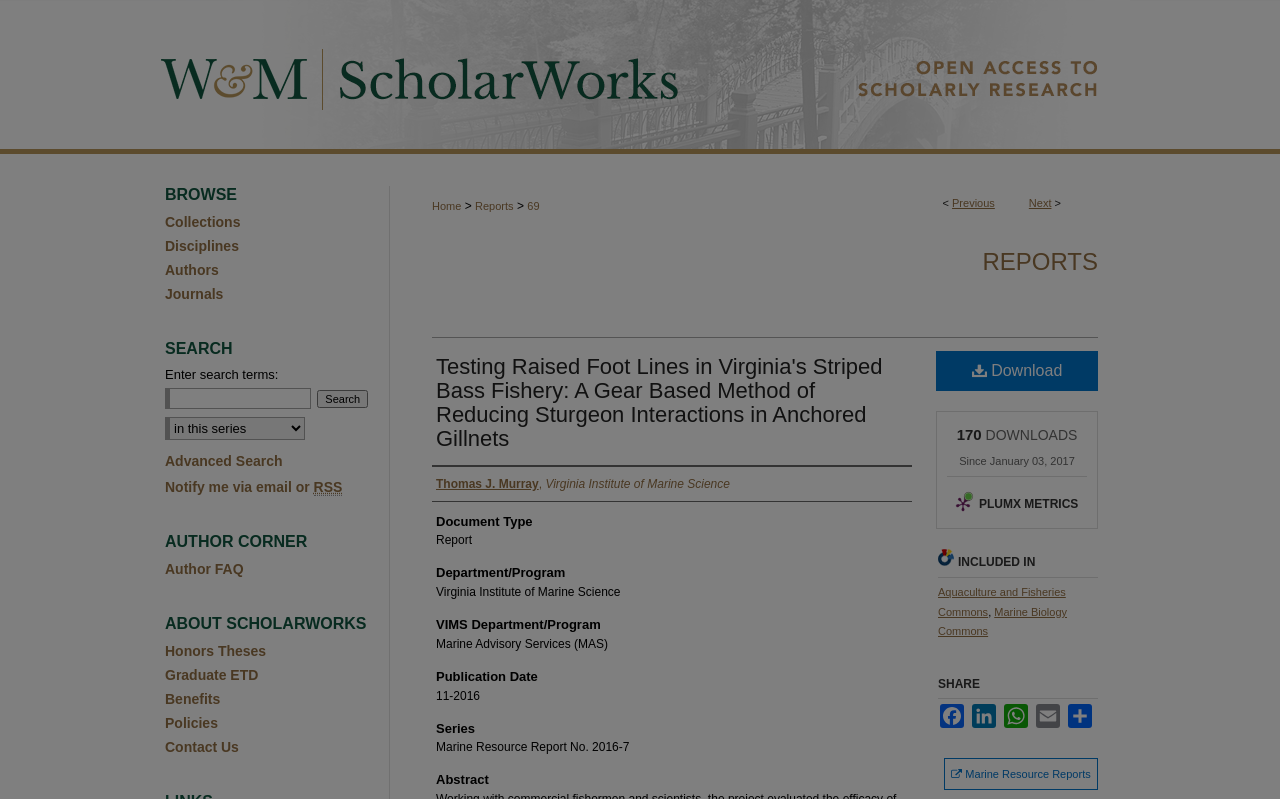Analyze and describe the webpage in a detailed narrative.

This webpage is a research report titled "Testing Raised Foot Lines in Virginia's Striped Bass Fishery: A Gear Based Method of Reducing Sturgeon Interactions in Anchored Gillnets" by Thomas J. Murray. The report is presented in a formal academic format, with a clear structure and organization.

At the top of the page, there is a menu bar with links to "Menu", "W&M ScholarWorks", and a logo of William & Mary. Below this, there is a navigation breadcrumb trail with links to "Home", "Reports", and "69".

The main content of the report is divided into sections, each with a clear heading. The sections include "REPORTS", "Authors", "Document Type", "Department/Program", "VIMS Department/Program", "Publication Date", "Series", and "Abstract". Each section contains relevant information about the report, such as the authors, publication date, and abstract.

To the right of the main content, there is a sidebar with links to "Previous" and "Next" reports, as well as a download link for the report. Below this, there is a section with information about the number of downloads and a link to "PLUMX METRICS".

Further down the page, there are sections for "INCLUDED IN", "SHARE", and "BROWSE", which provide links to related resources and collections. There is also a search bar with a dropdown menu to select the context to search.

At the bottom of the page, there are links to "AUTHOR CORNER", "ABOUT SCHOLARWORKS", and other related resources, such as "Honors Theses", "Graduate ETD", "Benefits", "Policies", and "Contact Us".